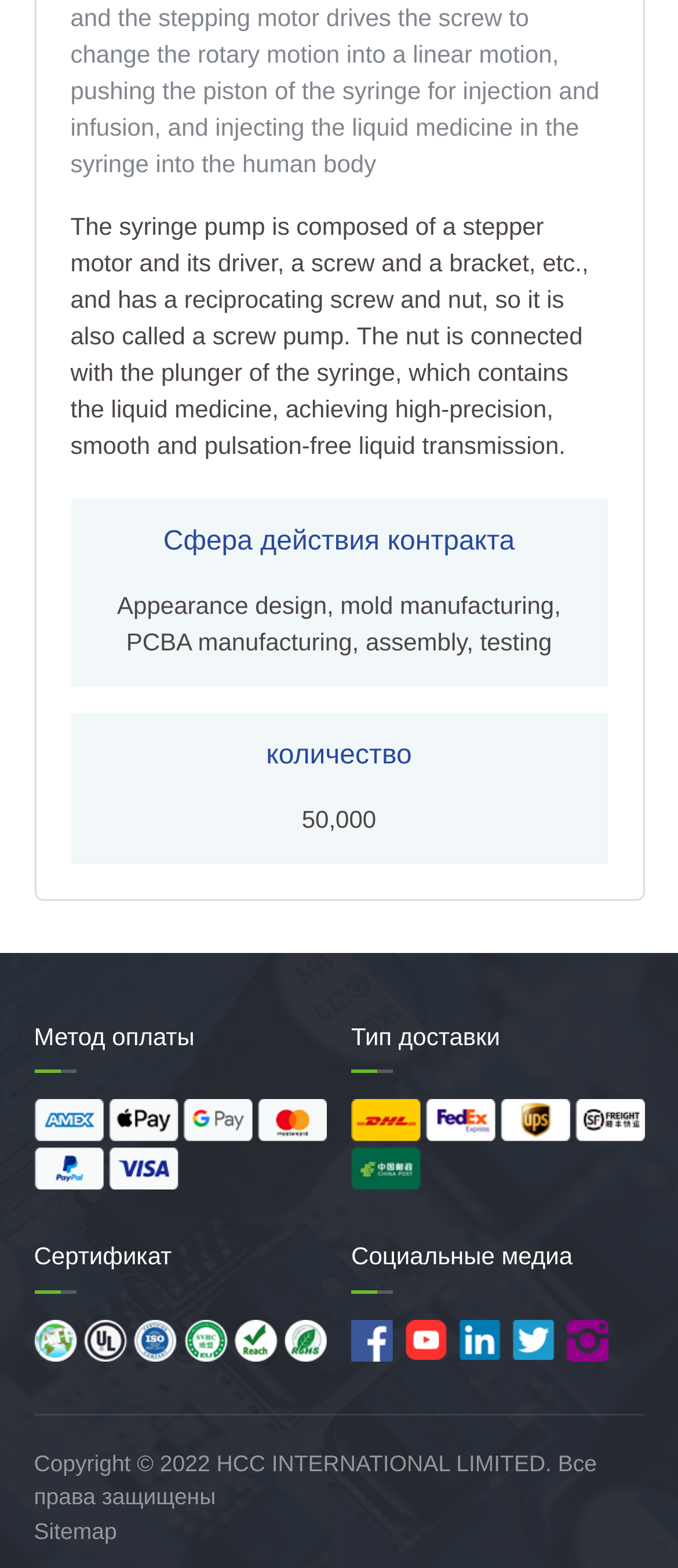For the following element description, predict the bounding box coordinates in the format (top-left x, top-left y, bottom-right x, bottom-right y). All values should be floating point numbers between 0 and 1. Description: Sitemap

[0.05, 0.968, 0.172, 0.985]